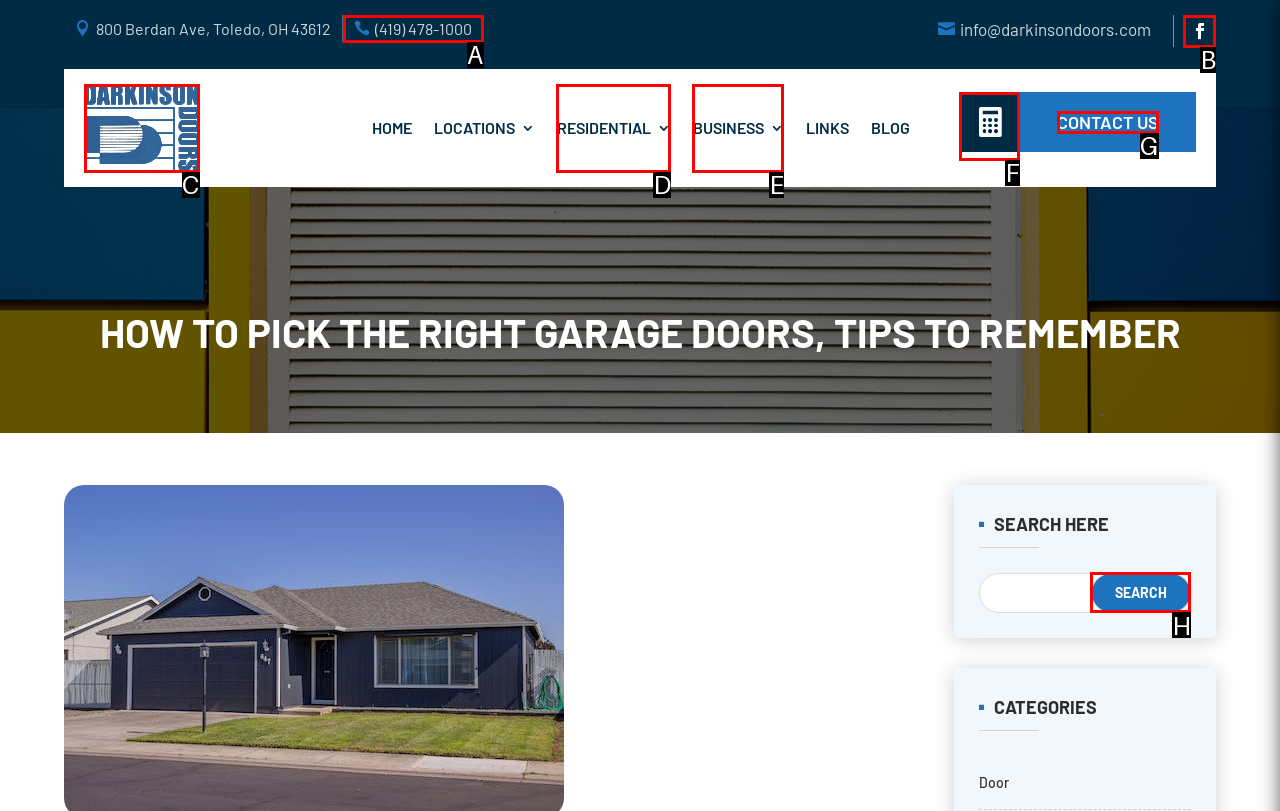Determine the letter of the UI element I should click on to complete the task: click the contact us link from the provided choices in the screenshot.

G